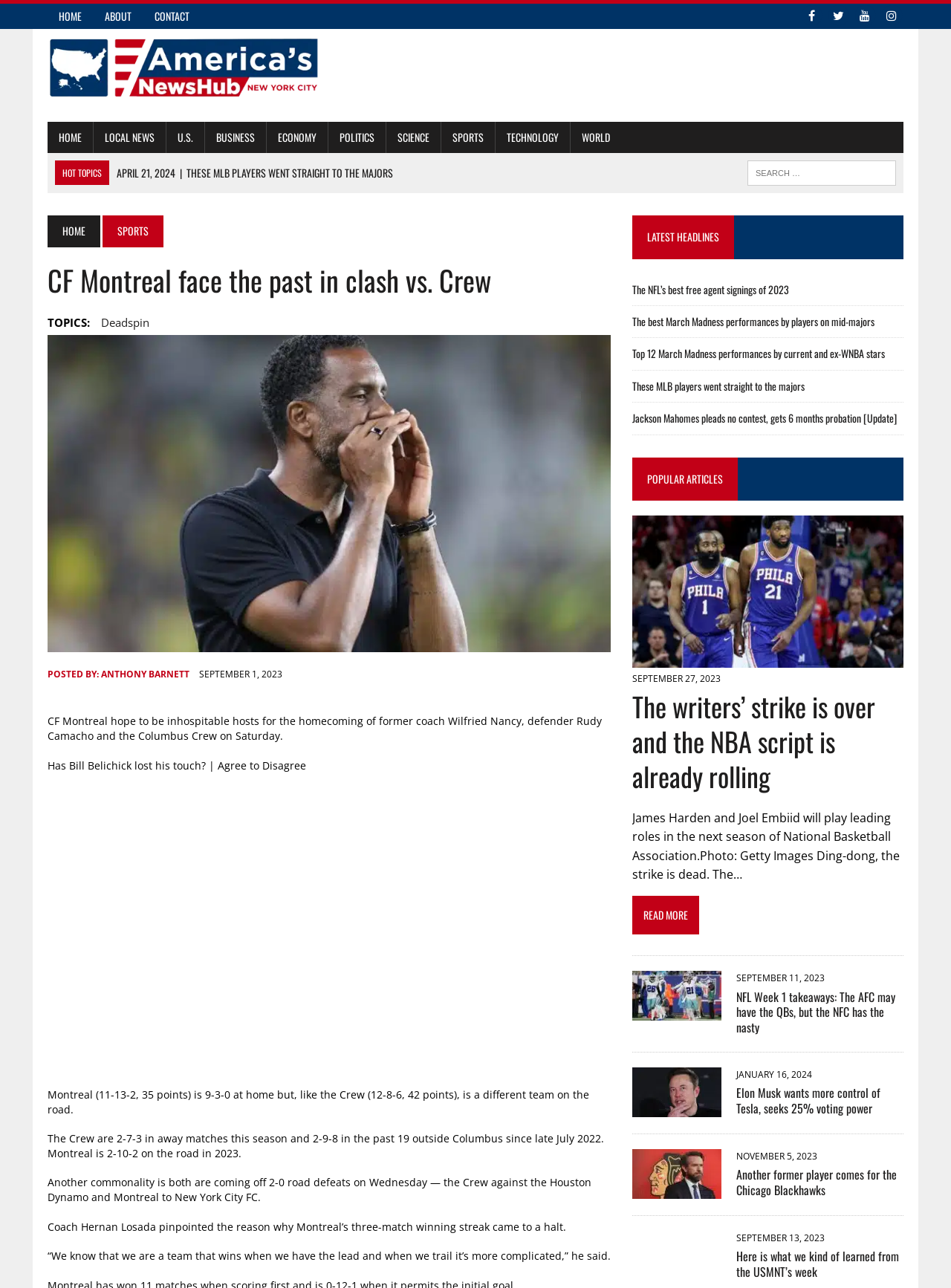Please identify the bounding box coordinates of the element on the webpage that should be clicked to follow this instruction: "View the latest headlines". The bounding box coordinates should be given as four float numbers between 0 and 1, formatted as [left, top, right, bottom].

[0.665, 0.167, 0.95, 0.201]